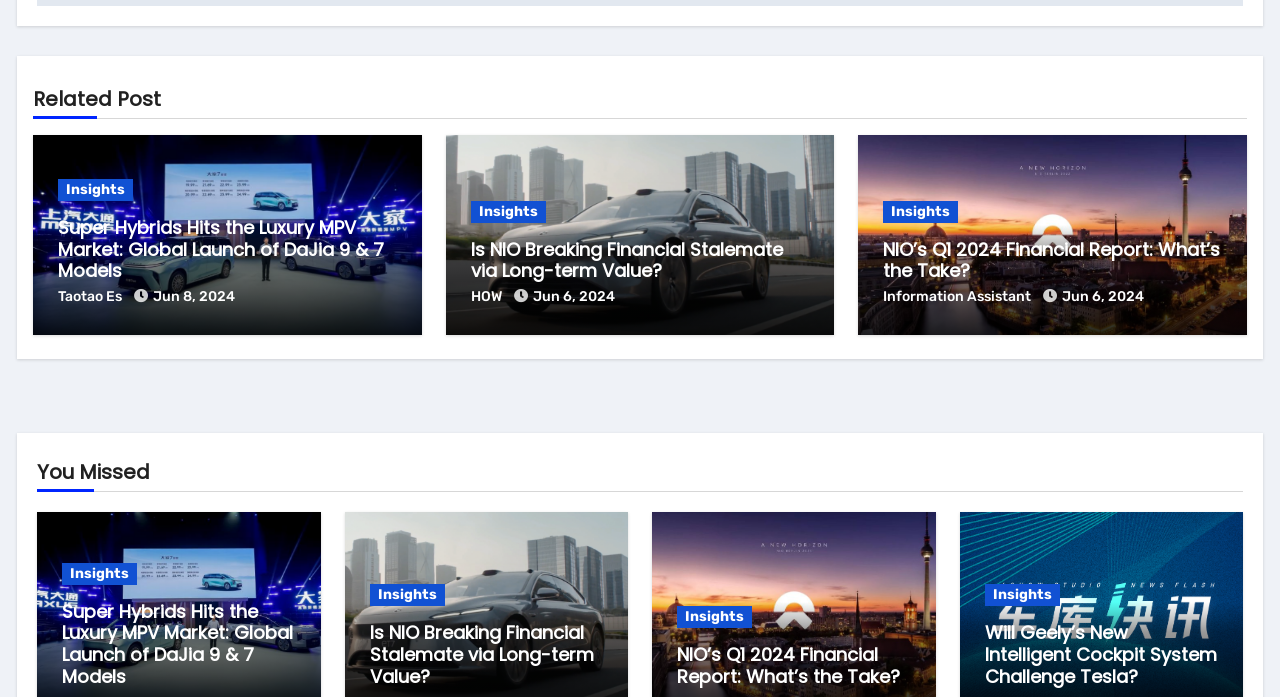Pinpoint the bounding box coordinates of the element you need to click to execute the following instruction: "Enter your name". The bounding box should be represented by four float numbers between 0 and 1, in the format [left, top, right, bottom].

None